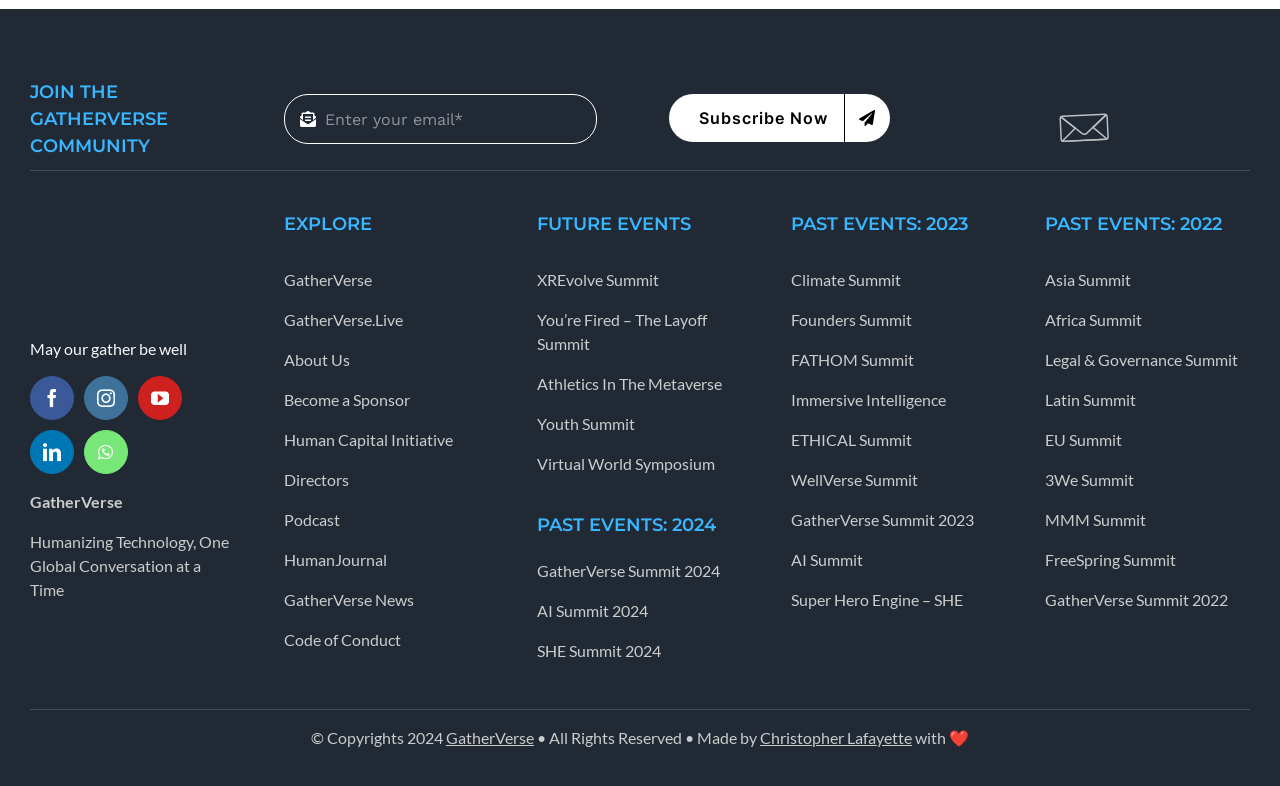Determine the bounding box coordinates for the clickable element required to fulfill the instruction: "Read about the Pomme de Terre River Watershed Public Comments Meeting". Provide the coordinates as four float numbers between 0 and 1, i.e., [left, top, right, bottom].

None